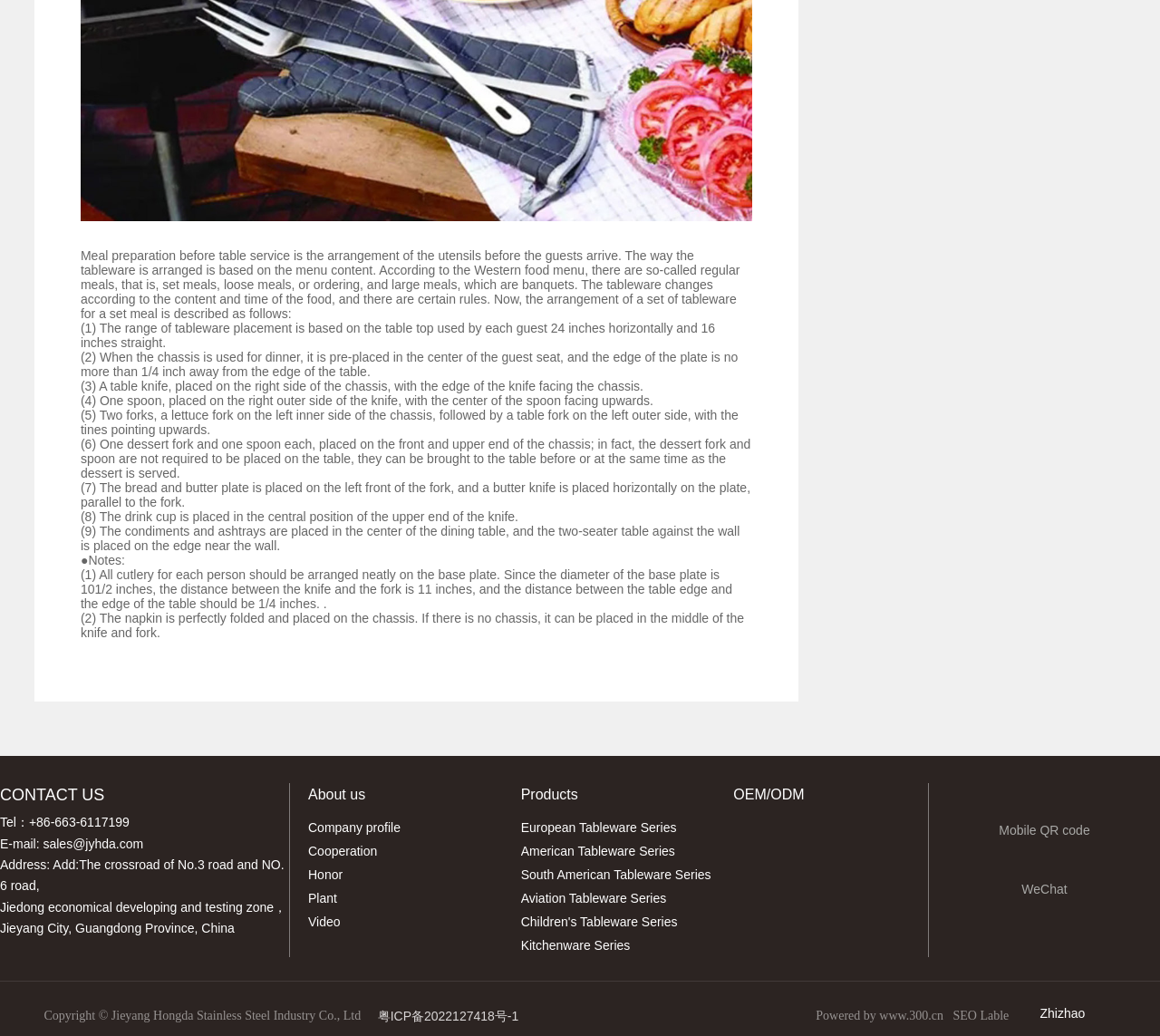Pinpoint the bounding box coordinates for the area that should be clicked to perform the following instruction: "Click the 'About us' link".

[0.266, 0.756, 0.433, 0.779]